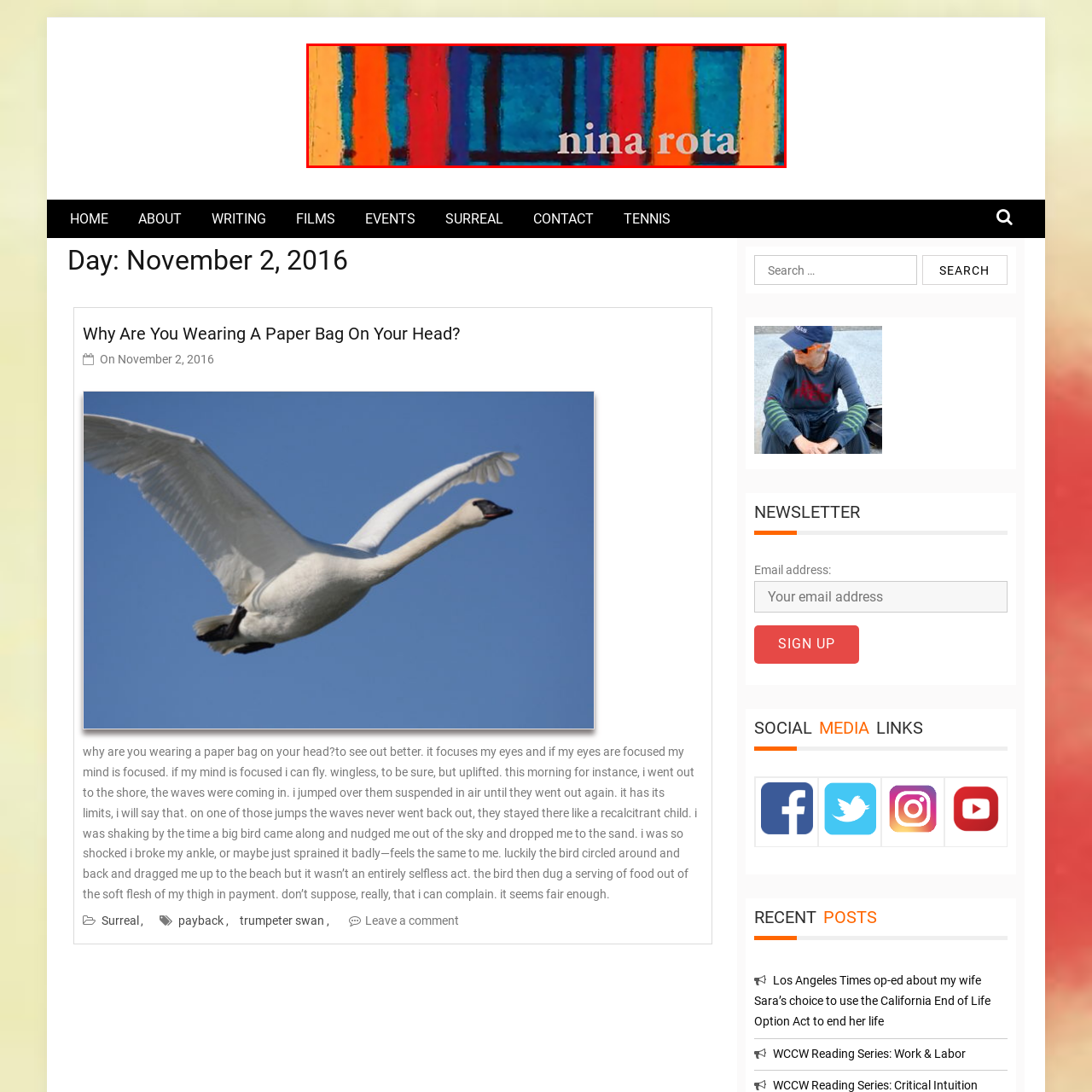Generate a thorough description of the part of the image enclosed by the red boundary.

This vibrant image features a colorful abstract background composed of bold geometric shapes in shades of blue, orange, and additional contrasting colors. The foreground prominently displays the text "nina rota," styled in a clean, white font that adds a modern touch to the overall design. The aesthetic invites viewers into a creative space, likely related to the artistic themes of the website it represents. The combination of vivid colors and simple typography reflects a contemporary and artistic flair, aligning with the expressive nature of the content featured on the site.